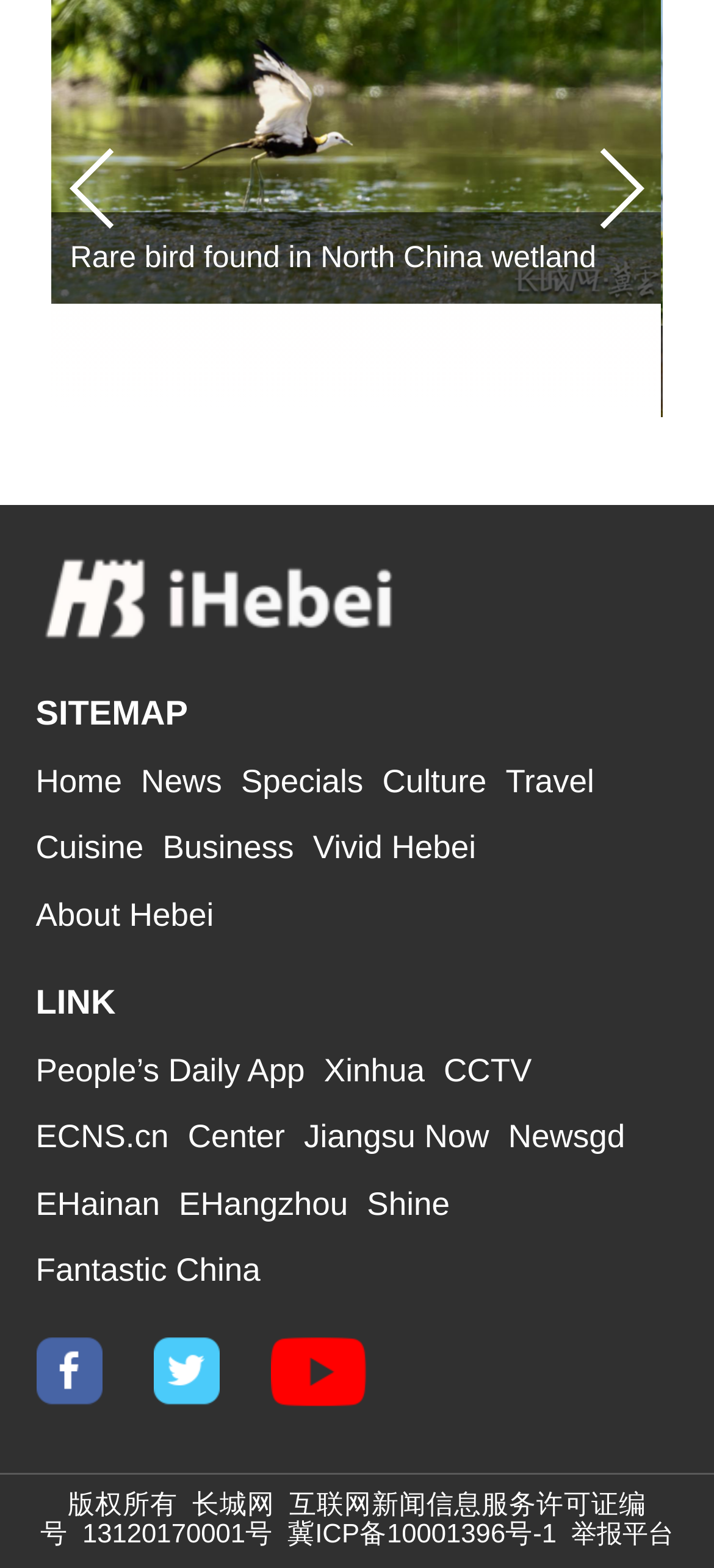Locate the bounding box coordinates of the clickable area to execute the instruction: "Report to the platform". Provide the coordinates as four float numbers between 0 and 1, represented as [left, top, right, bottom].

[0.8, 0.968, 0.944, 0.987]